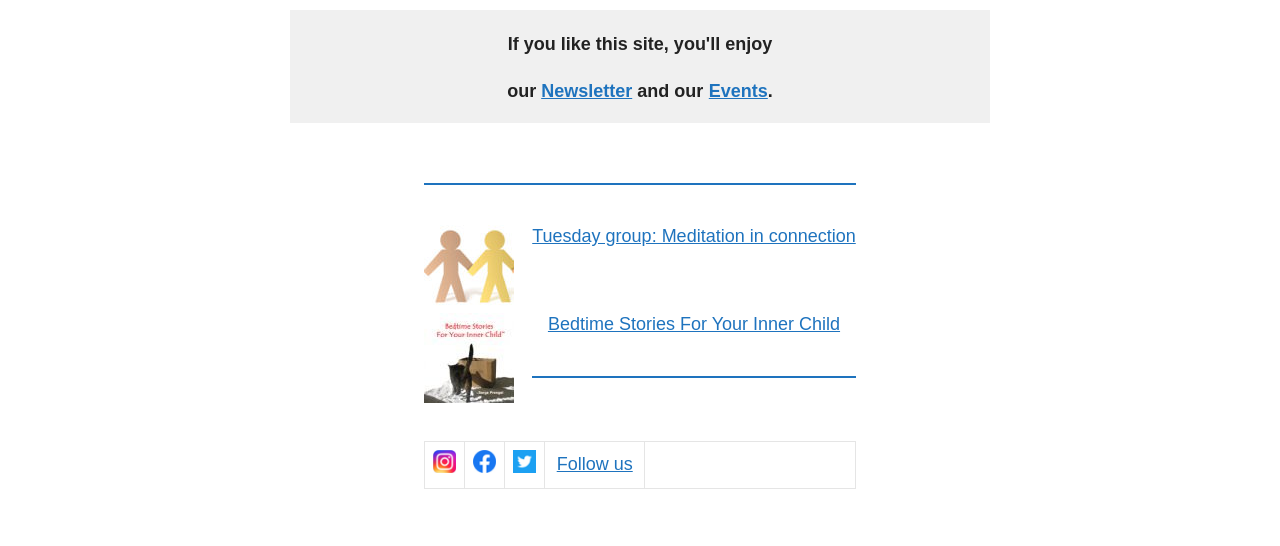Please answer the following question using a single word or phrase: 
What is the name of the meditation group?

Tuesday group